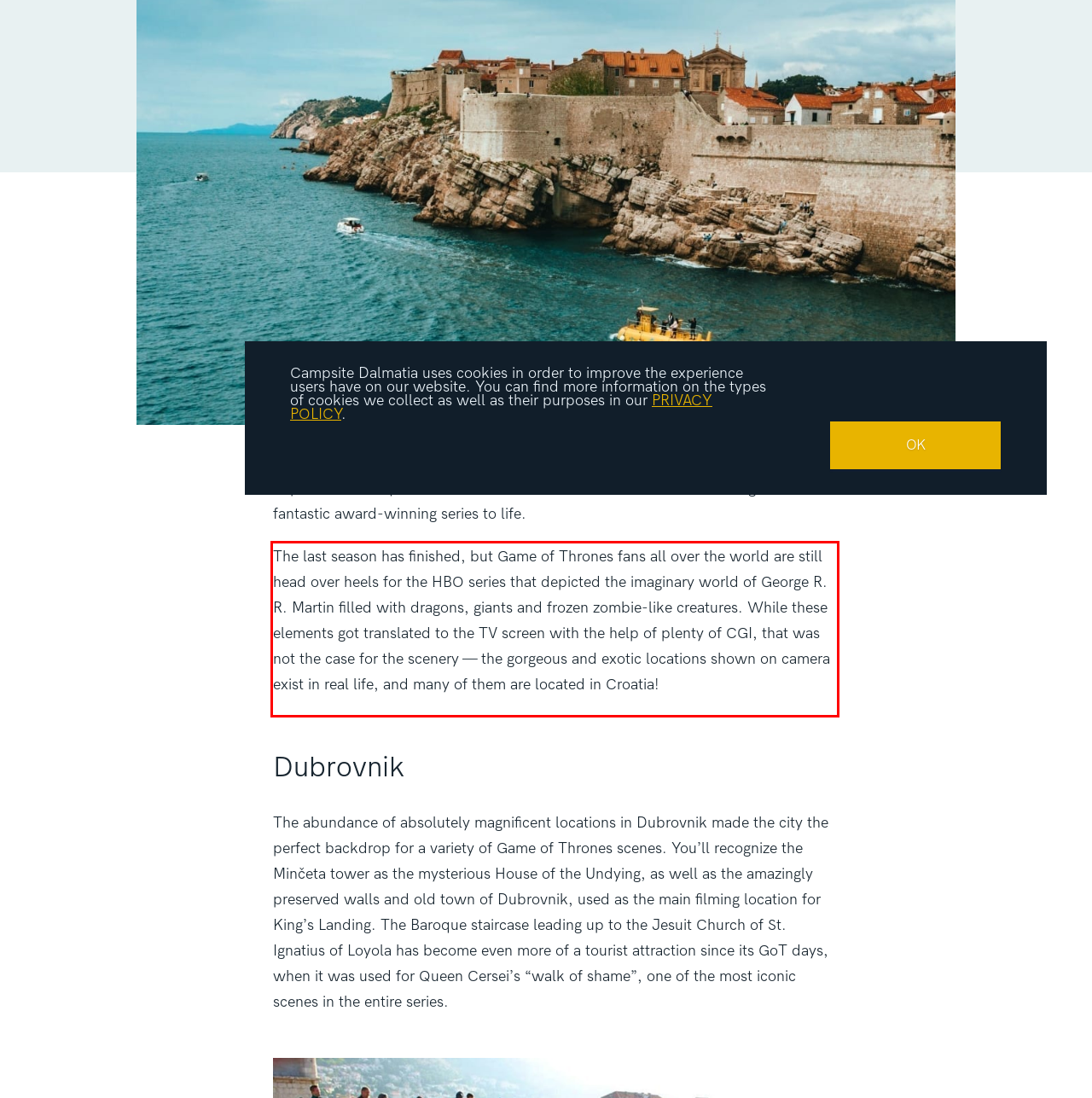Analyze the screenshot of the webpage and extract the text from the UI element that is inside the red bounding box.

The last season has finished, but Game of Thrones fans all over the world are still head over heels for the HBO series that depicted the imaginary world of George R. R. Martin filled with dragons, giants and frozen zombie-like creatures. While these elements got translated to the TV screen with the help of plenty of CGI, that was not the case for the scenery — the gorgeous and exotic locations shown on camera exist in real life, and many of them are located in Croatia!